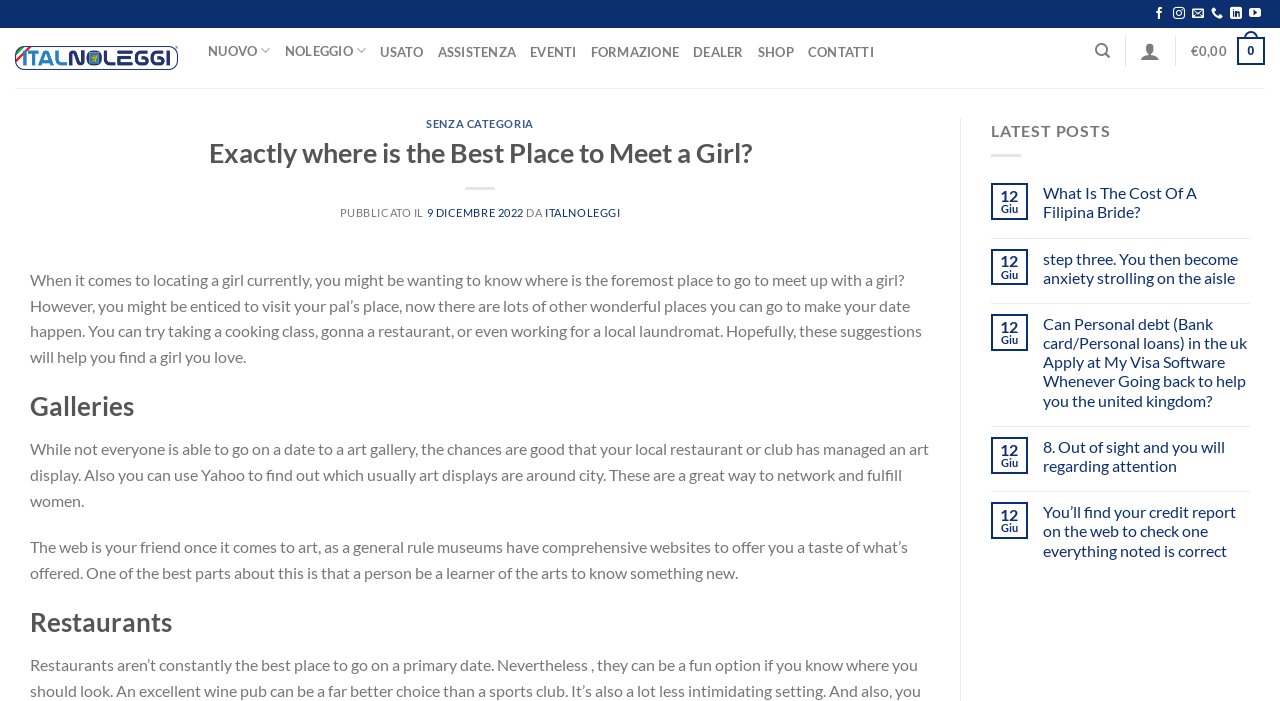Identify the bounding box coordinates for the element you need to click to achieve the following task: "Read the 'Exactly where is the Best Place to Meet a Girl?' article". Provide the bounding box coordinates as four float numbers between 0 and 1, in the form [left, top, right, bottom].

[0.042, 0.193, 0.708, 0.244]